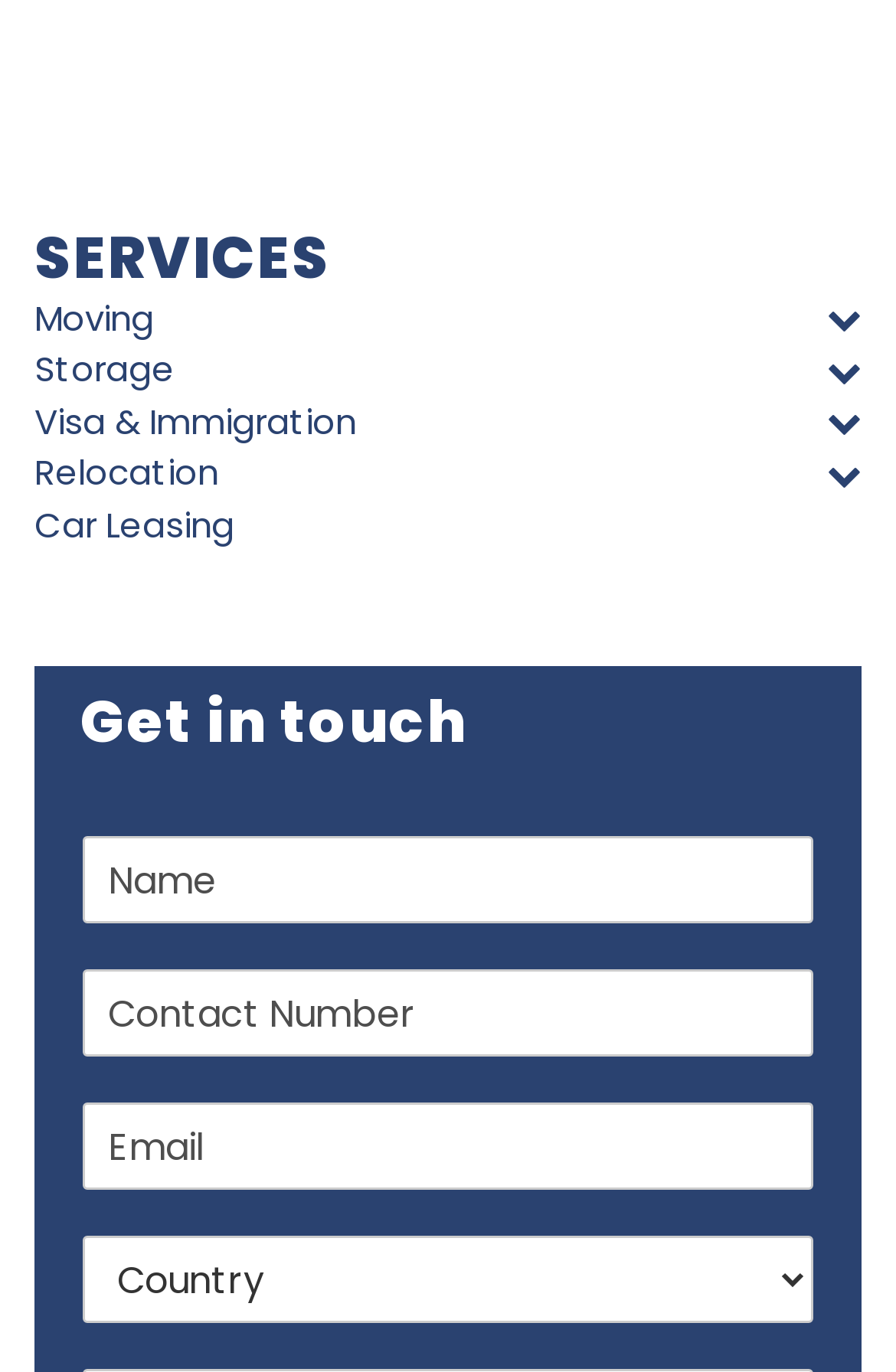Can you provide the bounding box coordinates for the element that should be clicked to implement the instruction: "Click Moving"?

[0.038, 0.214, 0.923, 0.251]